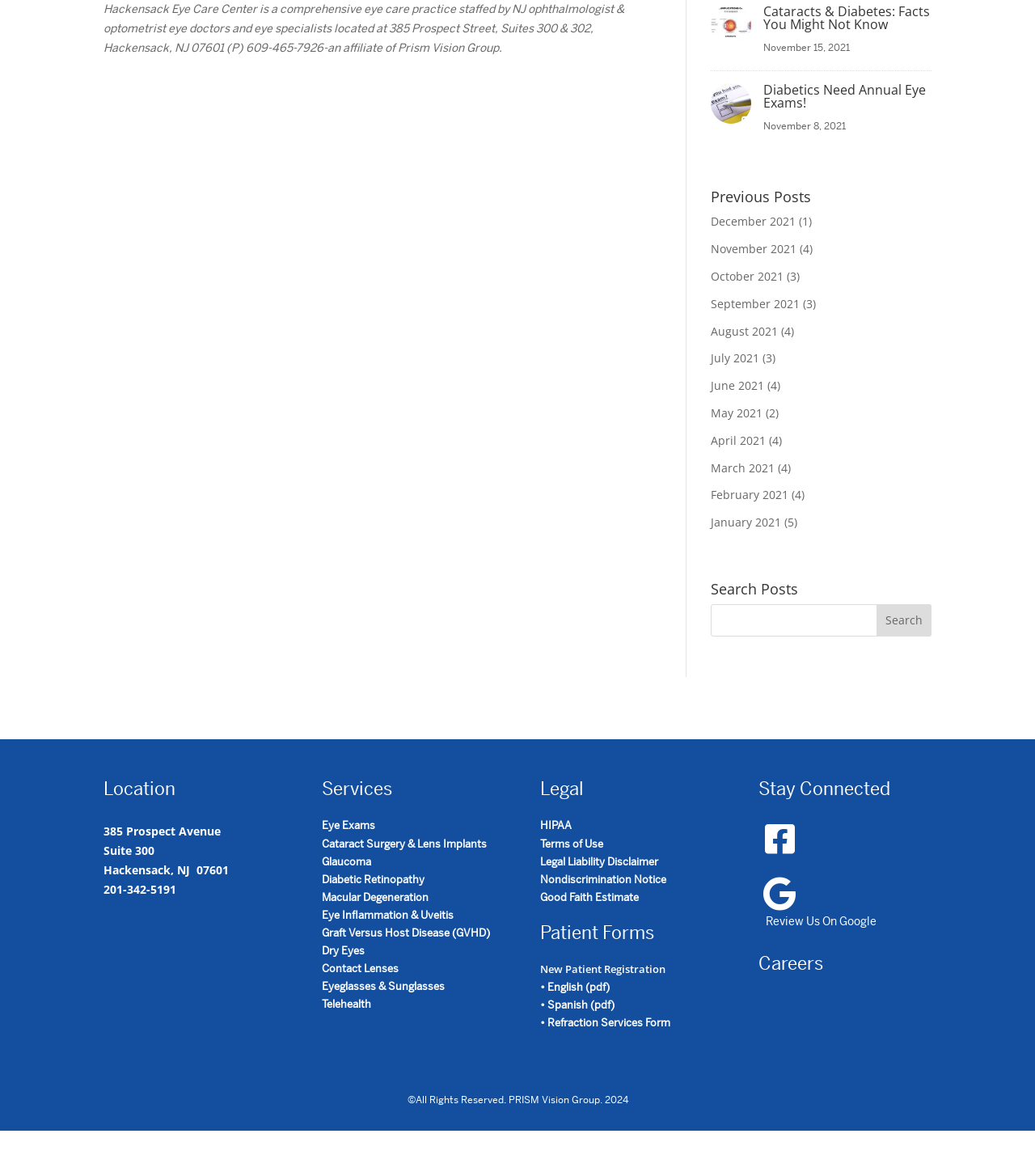Determine the bounding box coordinates of the UI element described by: "February 2021".

[0.687, 0.414, 0.762, 0.427]